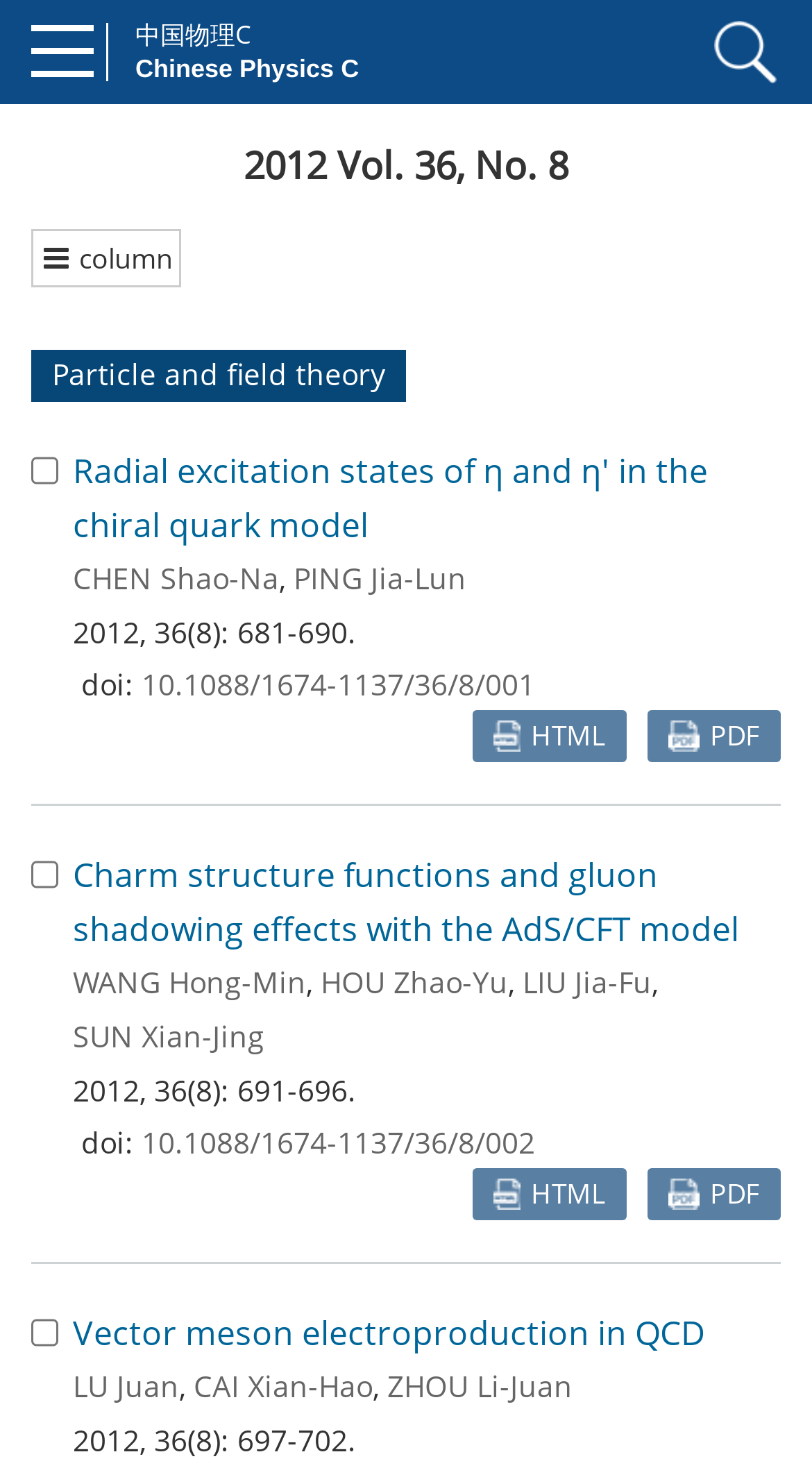Given the content of the image, can you provide a detailed answer to the question?
What is the DOI of the third article?

I looked at the DOI link of the third article and found that the DOI is '10.1088/1674-1137/36/8/002'.